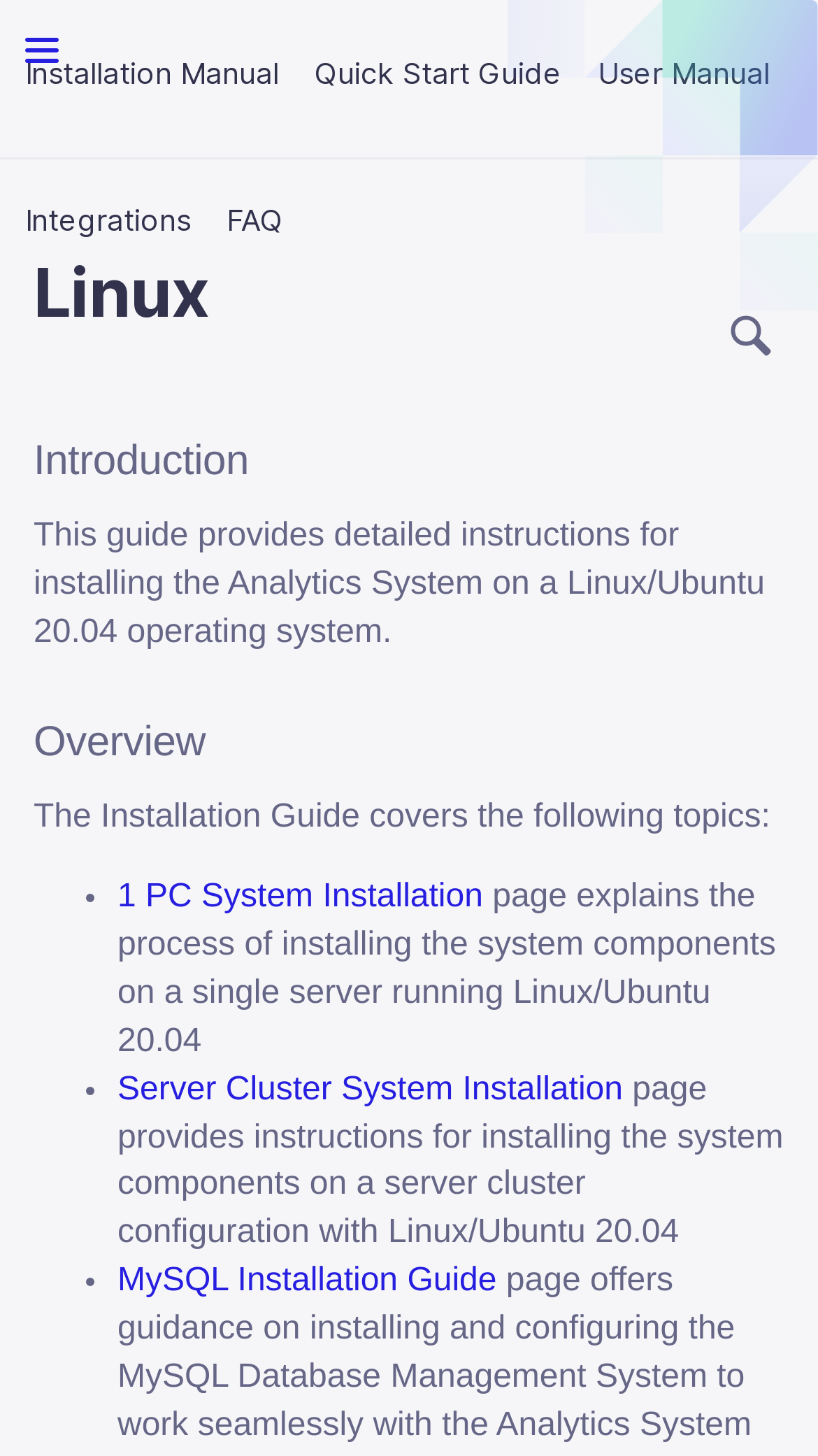Given the description Linux, predict the bounding box coordinates of the UI element. Ensure the coordinates are in the format (top-left x, top-left y, bottom-right x, bottom-right y) and all values are between 0 and 1.

[0.036, 0.599, 0.774, 0.657]